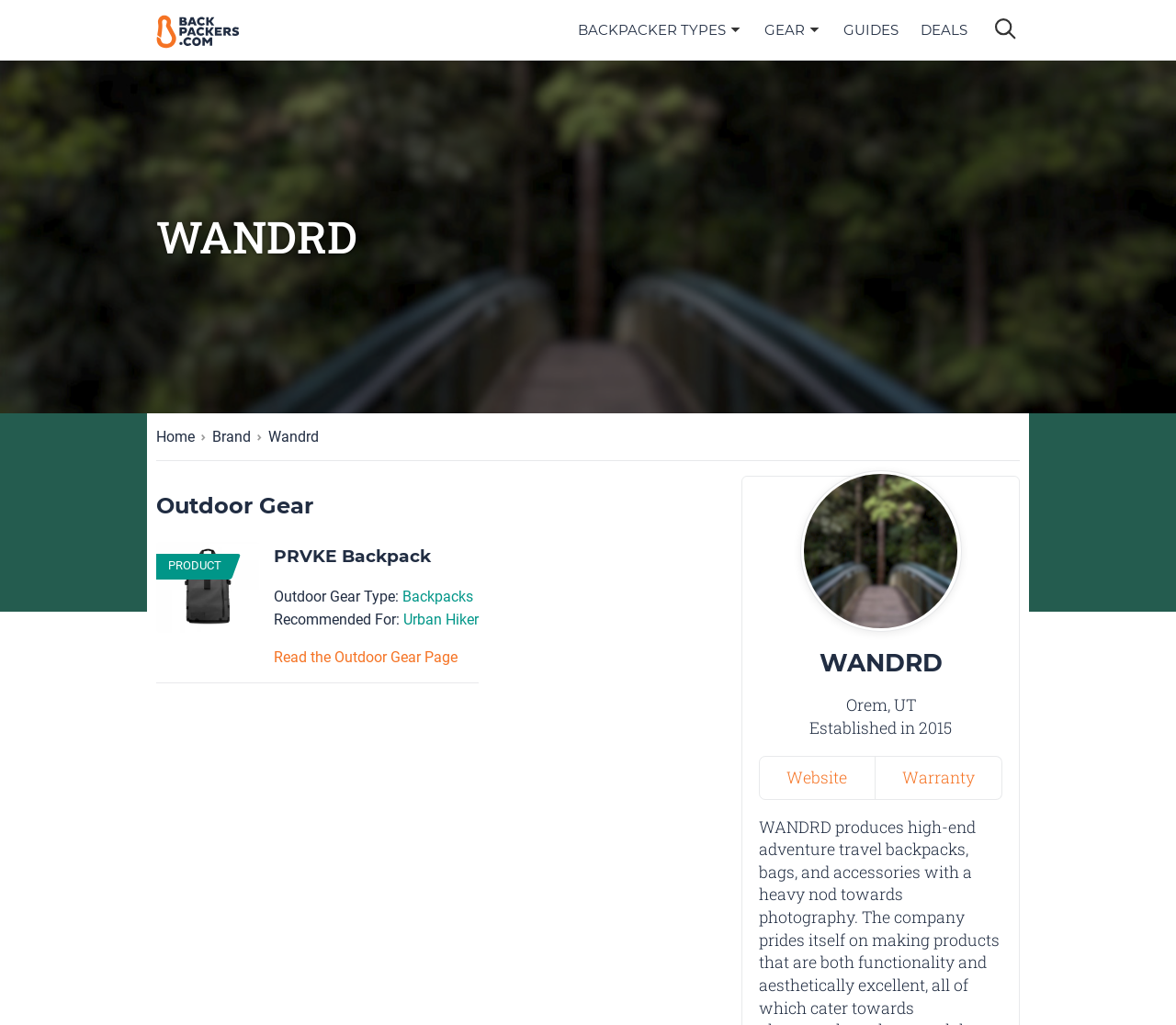Determine the bounding box coordinates of the element that should be clicked to execute the following command: "Visit the WANDRD website".

[0.645, 0.738, 0.744, 0.78]